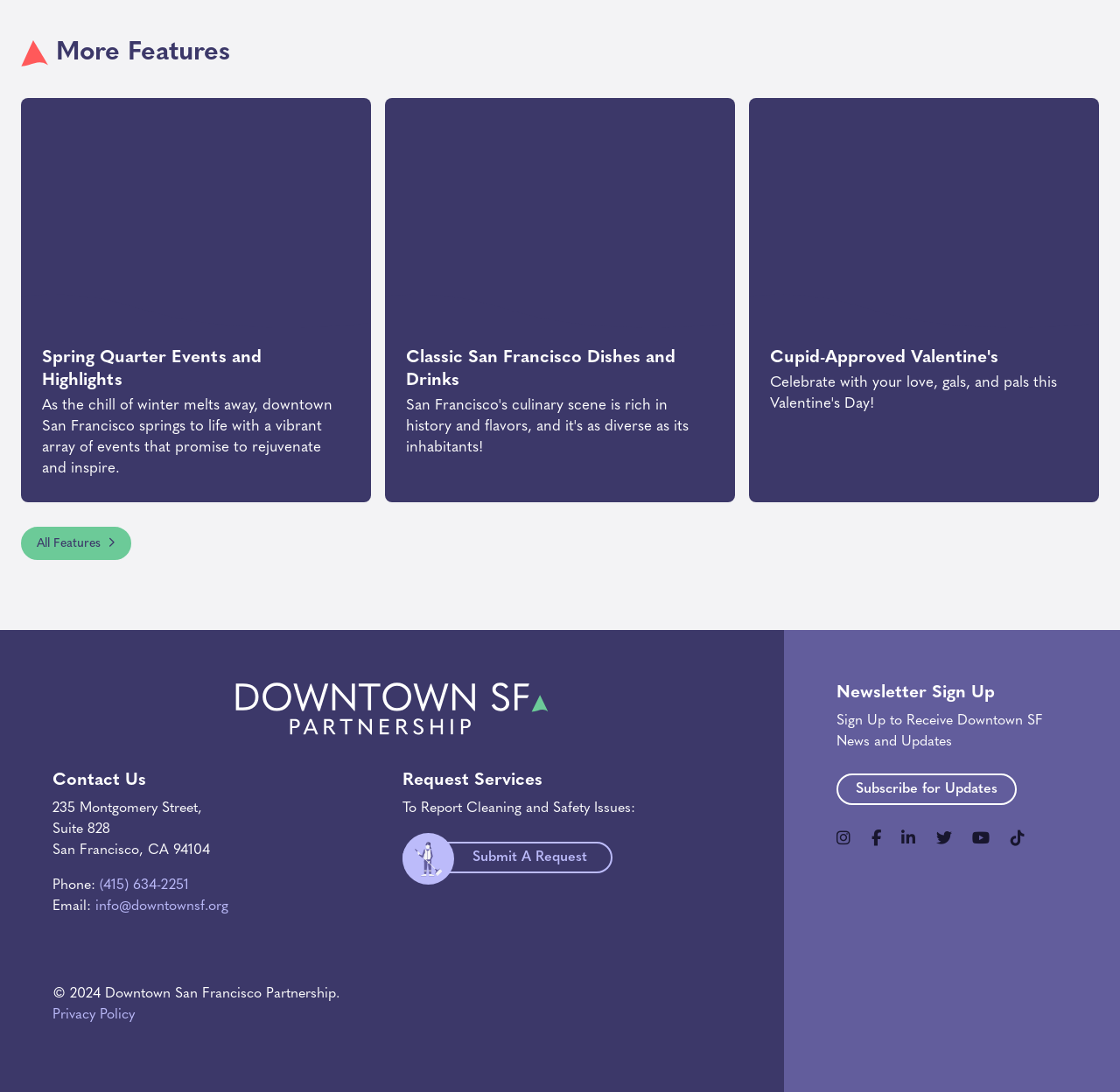Determine the bounding box coordinates for the HTML element described here: "4K".

None